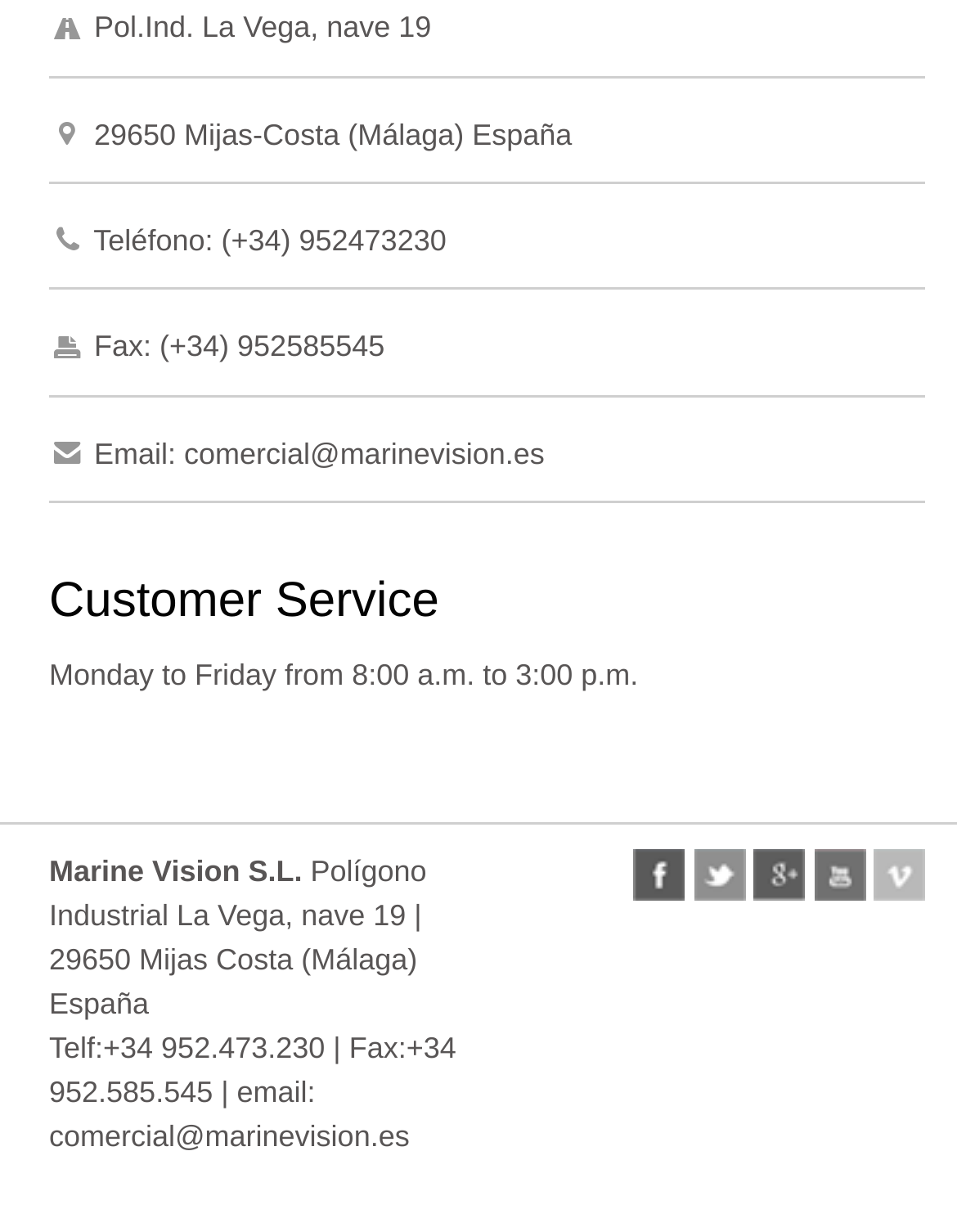Given the description comercial@marinevision.es, predict the bounding box coordinates of the UI element. Ensure the coordinates are in the format (top-left x, top-left y, bottom-right x, bottom-right y) and all values are between 0 and 1.

[0.192, 0.354, 0.569, 0.382]